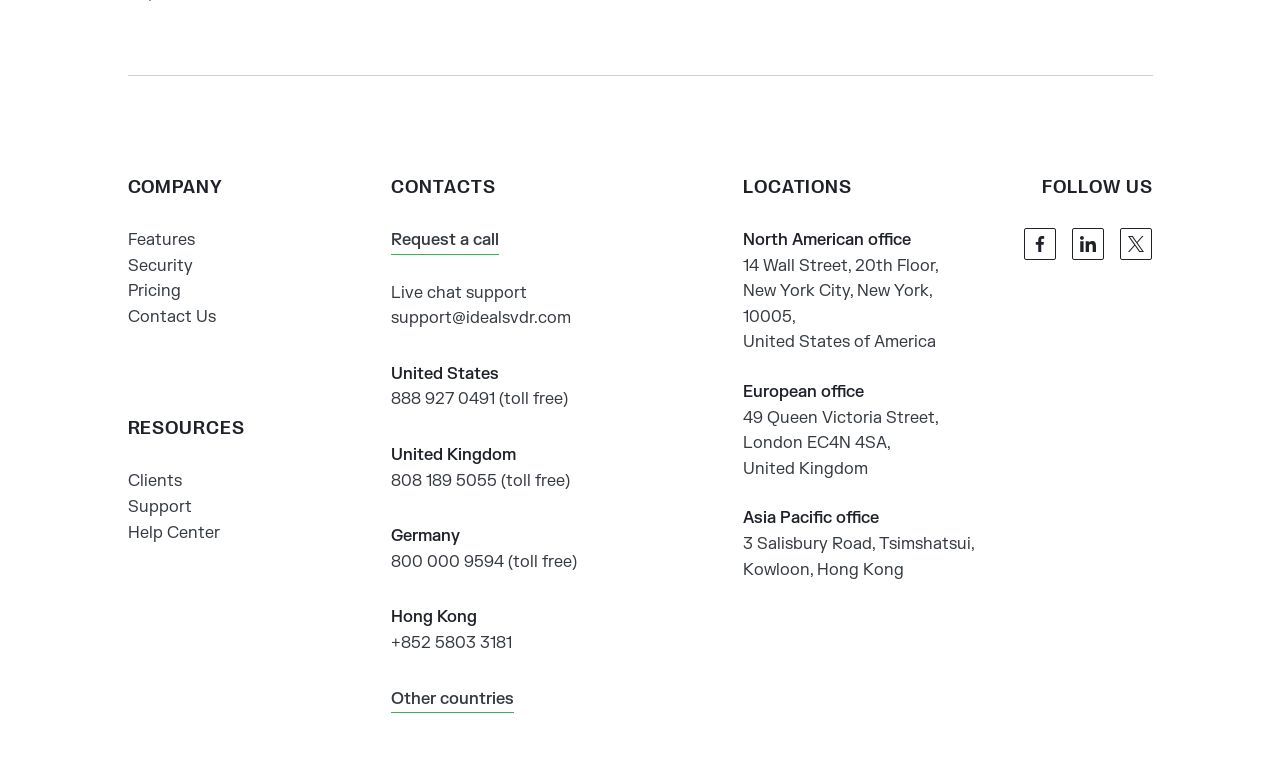How many offices does the company have?
Offer a detailed and exhaustive answer to the question.

By analyzing the LOCATIONS section, I found that the company has three offices: a North American office in New York City, a European office in London, and an Asia Pacific office in Hong Kong.